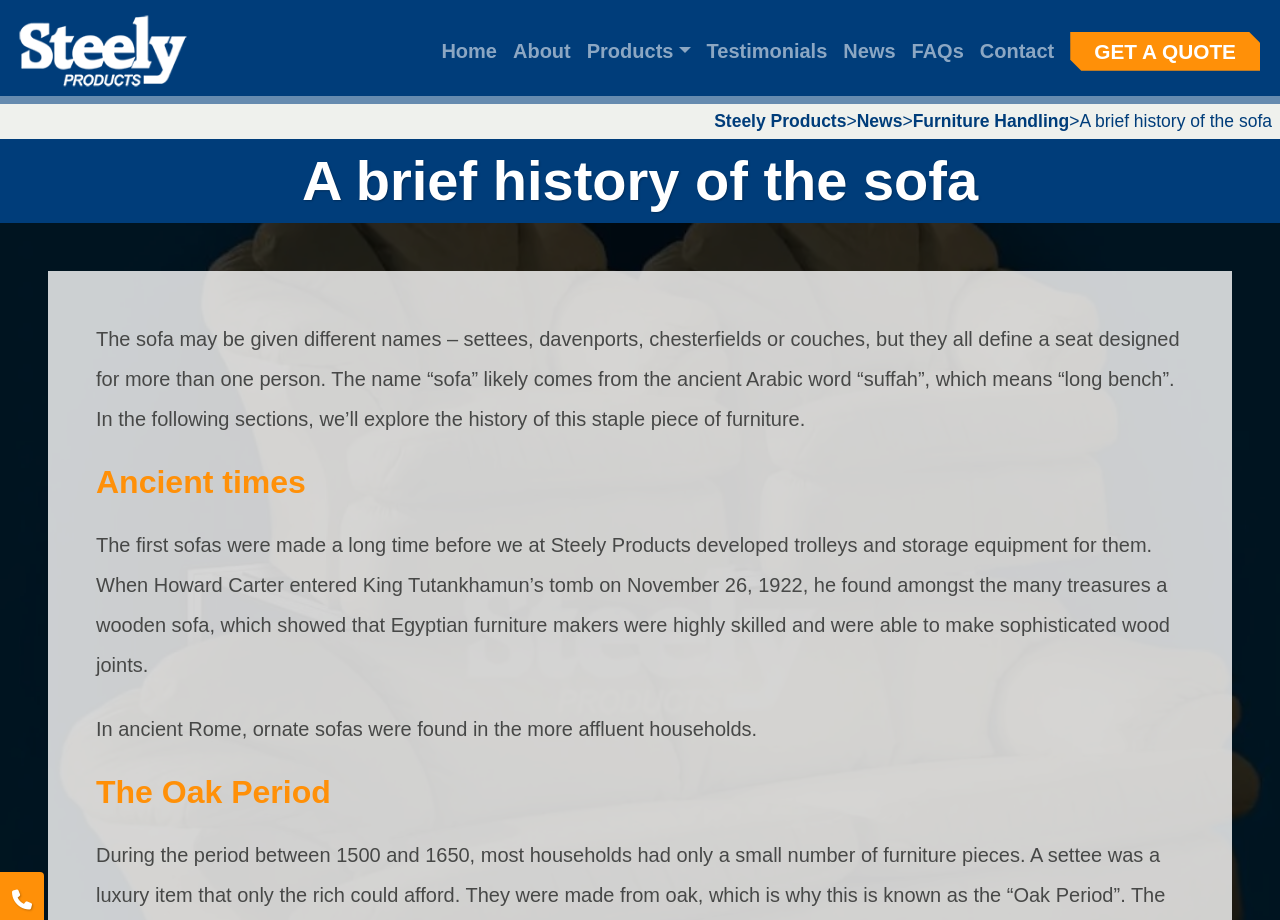Please determine the bounding box coordinates of the element to click in order to execute the following instruction: "Click on the Steely Products logo". The coordinates should be four float numbers between 0 and 1, specified as [left, top, right, bottom].

[0.009, 0.0, 0.164, 0.111]